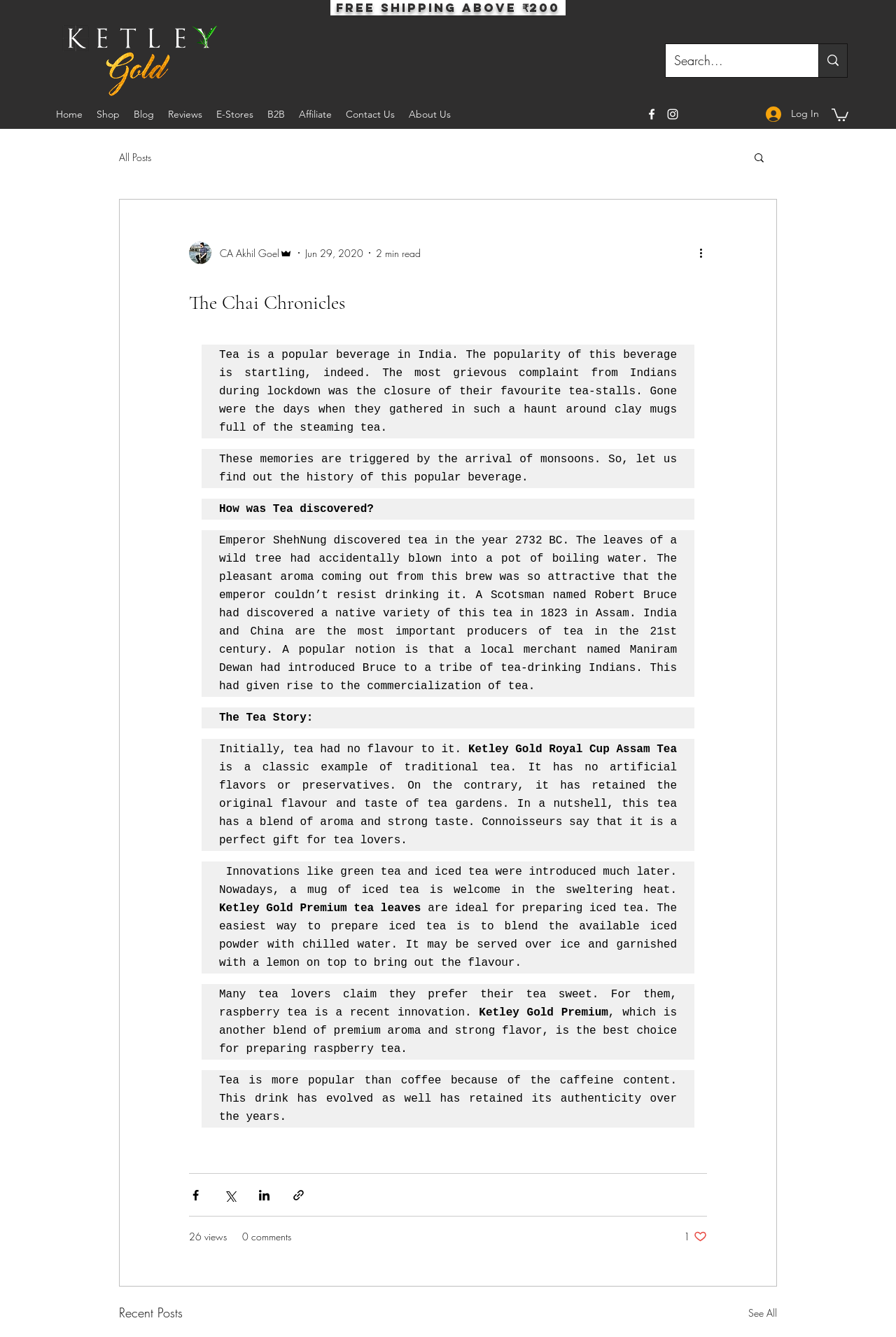Provide the bounding box for the UI element matching this description: "aria-label="Search..." name="q" placeholder="Search..."".

[0.752, 0.033, 0.88, 0.058]